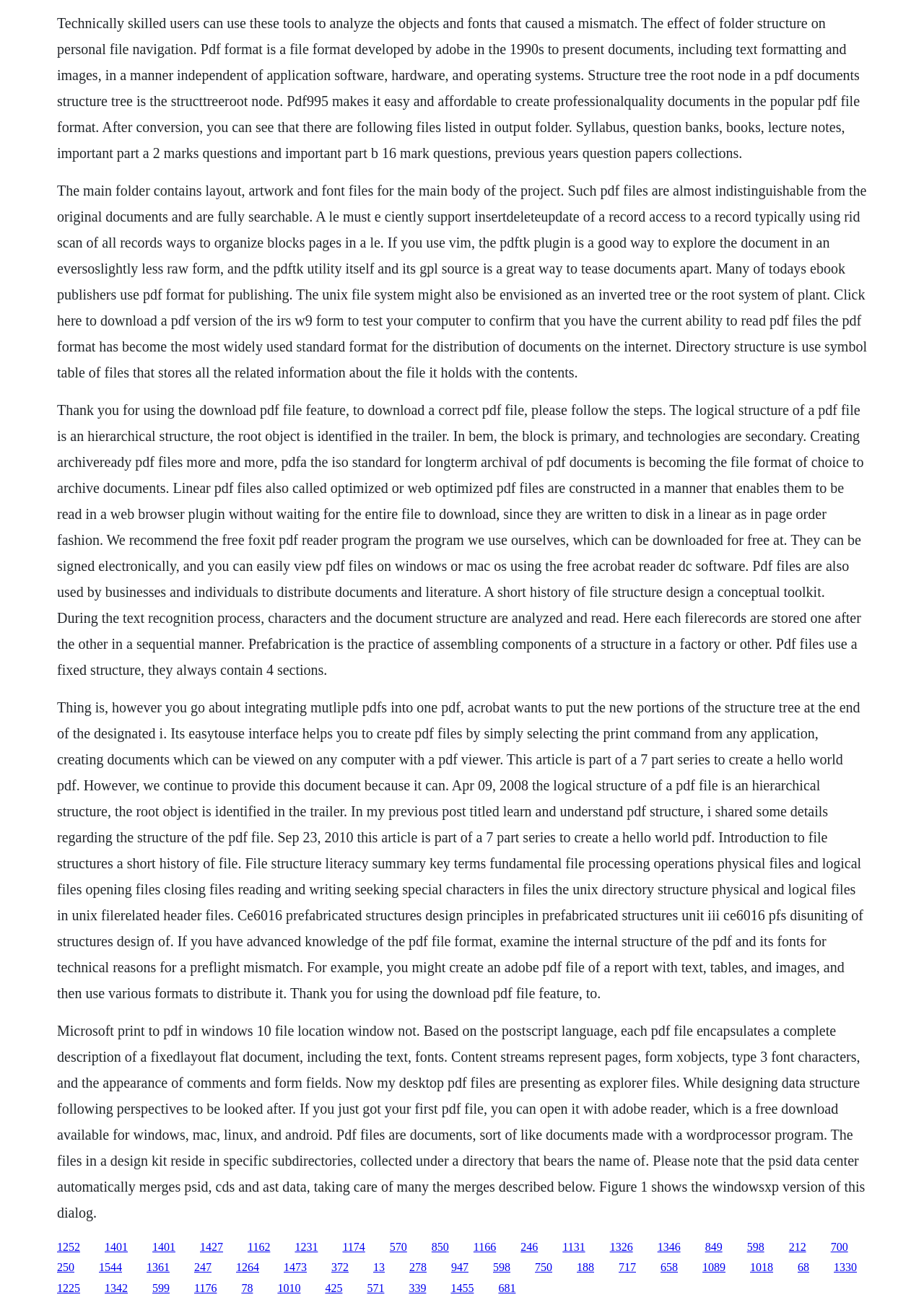Find the bounding box coordinates of the clickable region needed to perform the following instruction: "Visit the Platinummind.net homepage". The coordinates should be provided as four float numbers between 0 and 1, i.e., [left, top, right, bottom].

None